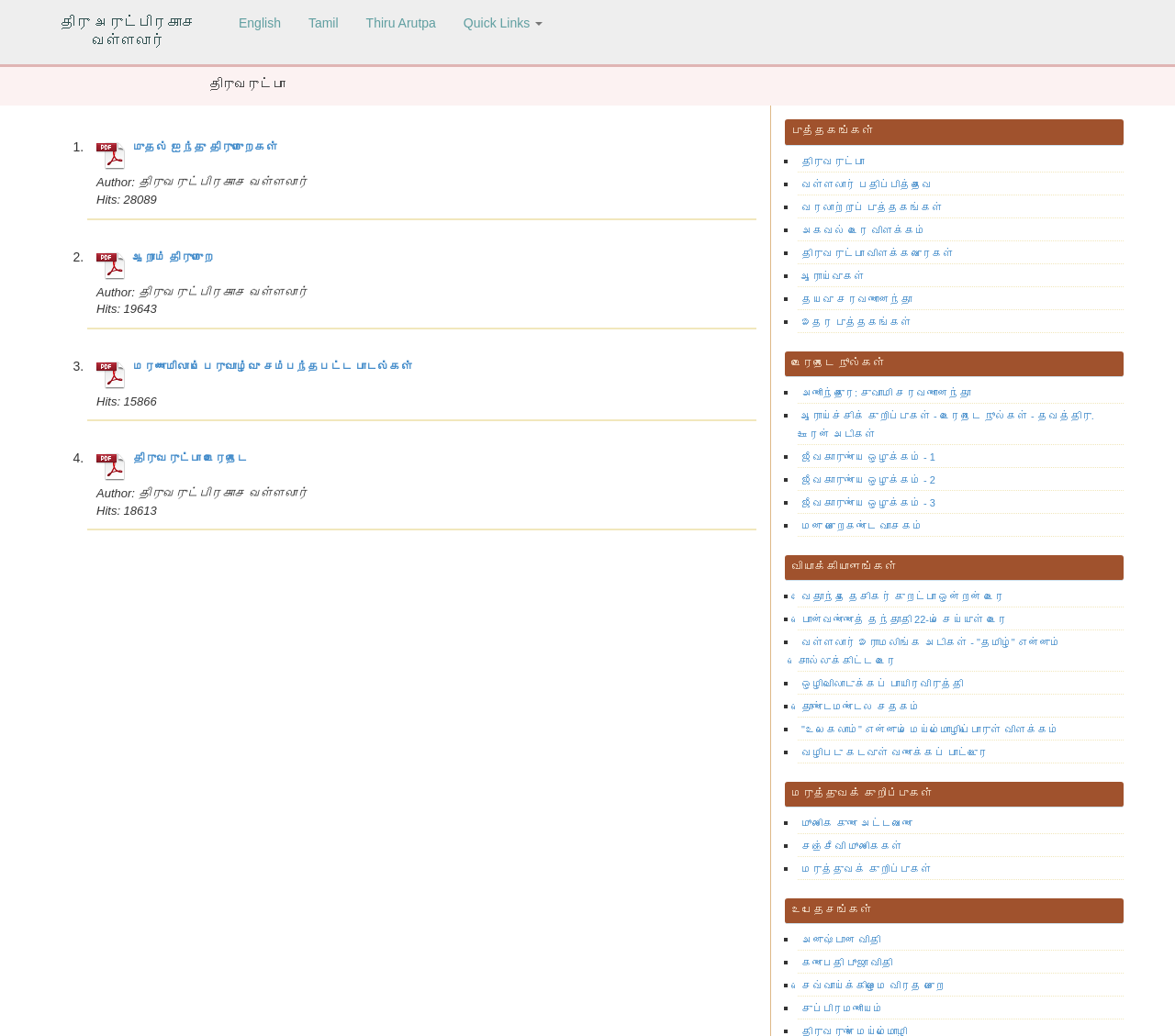Identify the bounding box coordinates for the region to click in order to carry out this instruction: "Click the link to English". Provide the coordinates using four float numbers between 0 and 1, formatted as [left, top, right, bottom].

[0.191, 0.0, 0.251, 0.044]